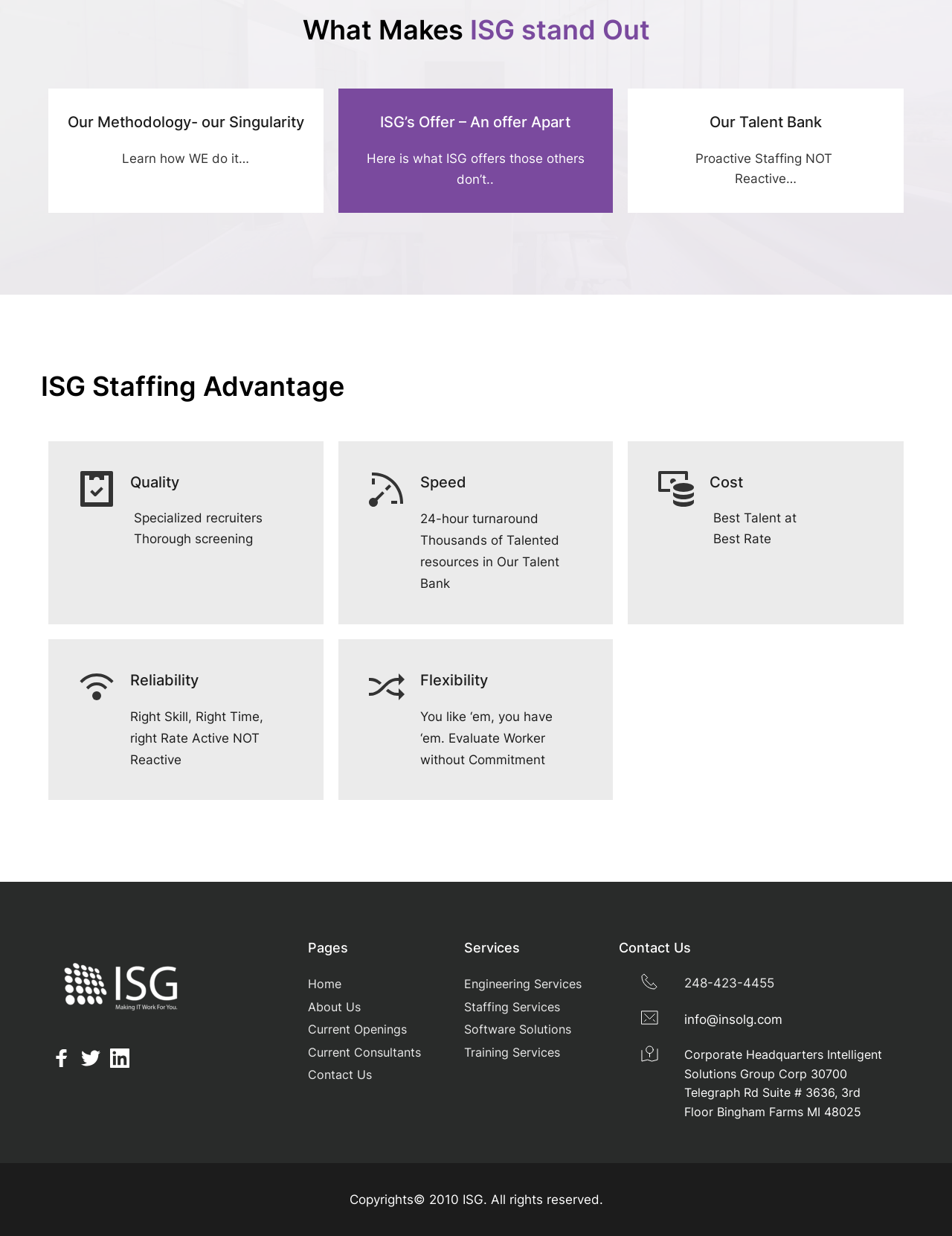Carefully examine the image and provide an in-depth answer to the question: What makes ISG stand out?

The webpage highlights what makes ISG stand out, and according to the heading 'Our Methodology- our Singularity', it is their methodology that sets them apart.